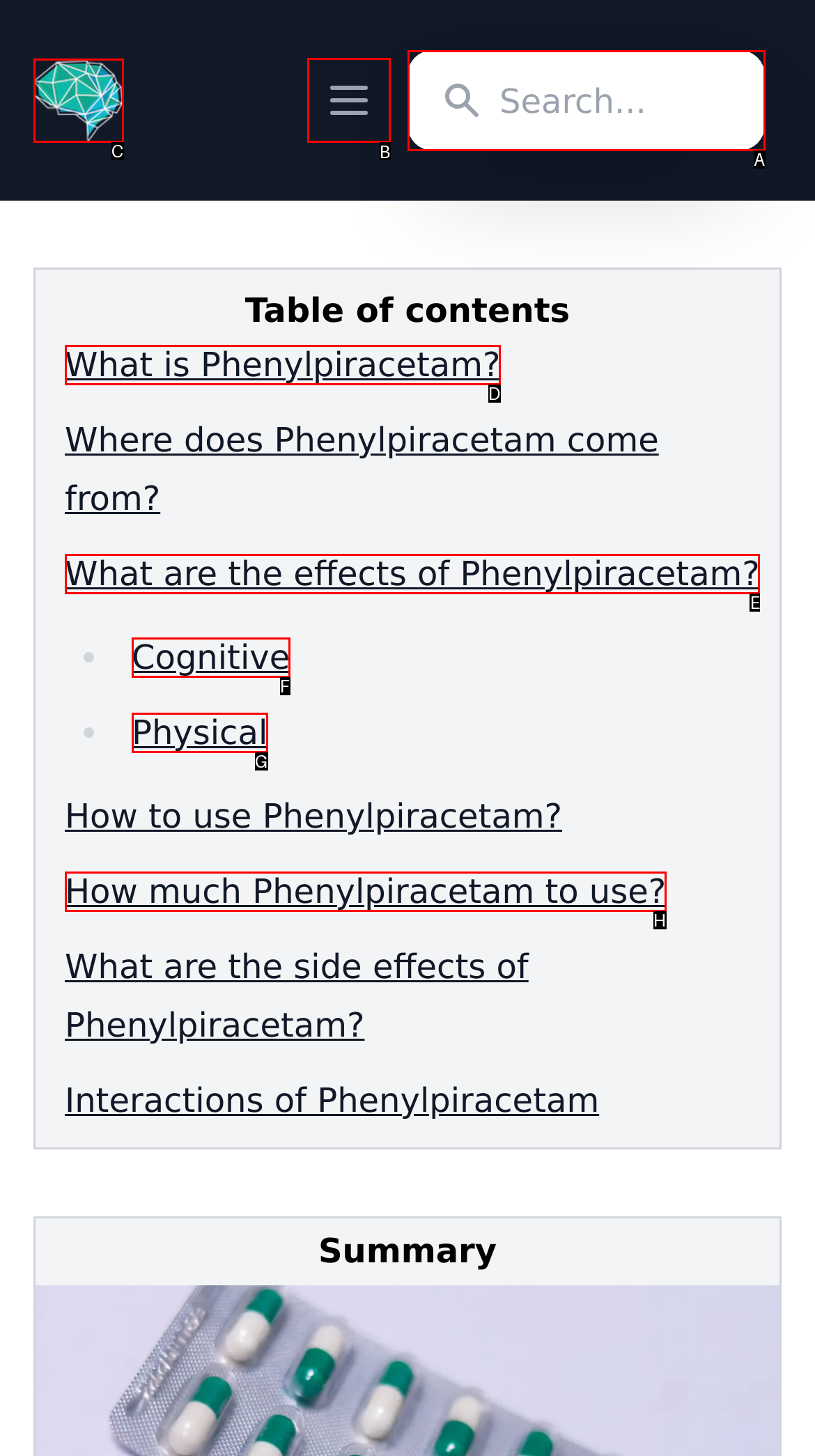Select the UI element that should be clicked to execute the following task: Open main menu
Provide the letter of the correct choice from the given options.

B